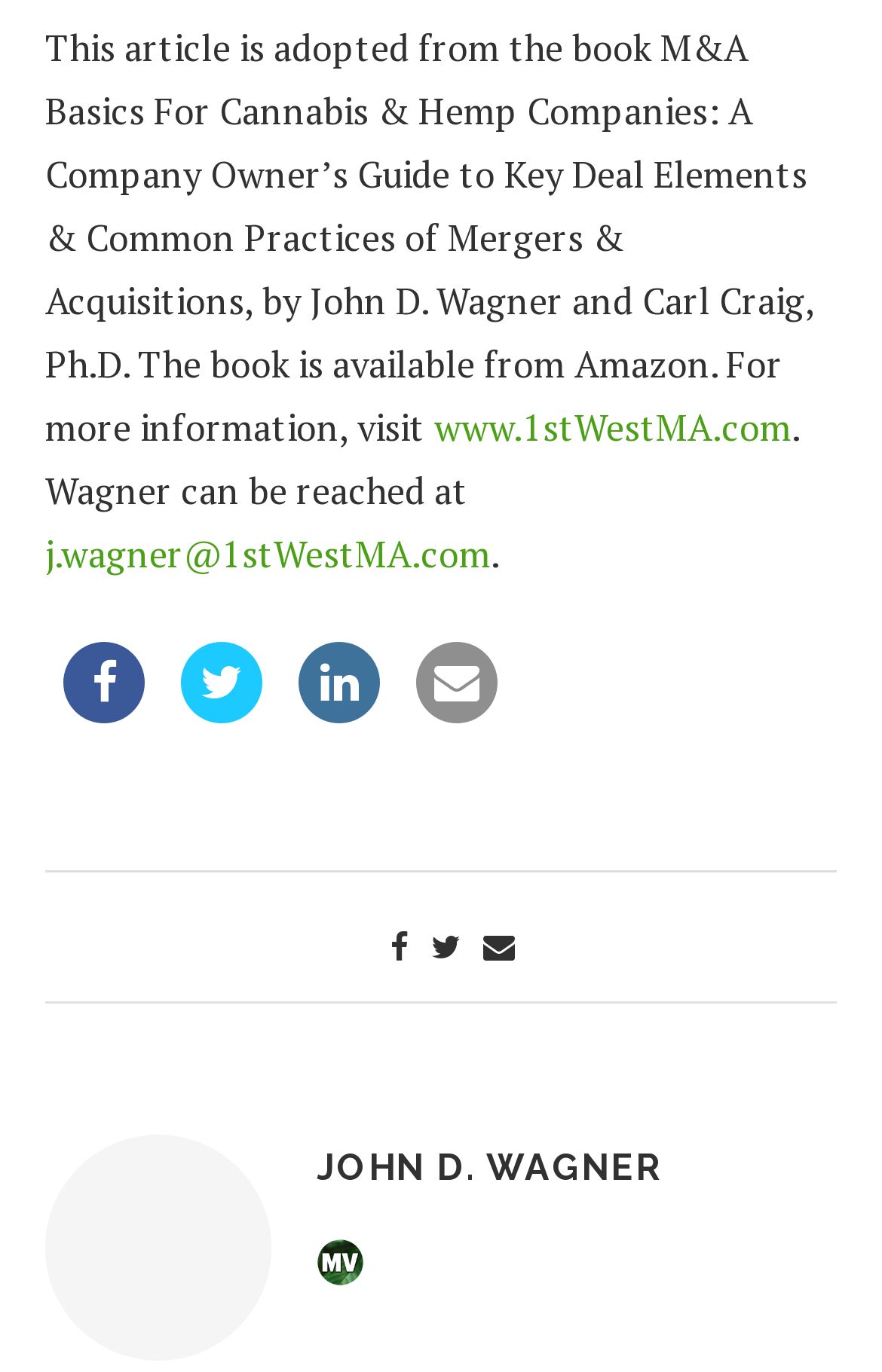Can you show the bounding box coordinates of the region to click on to complete the task described in the instruction: "read more about the book on Amazon"?

[0.051, 0.017, 0.923, 0.33]